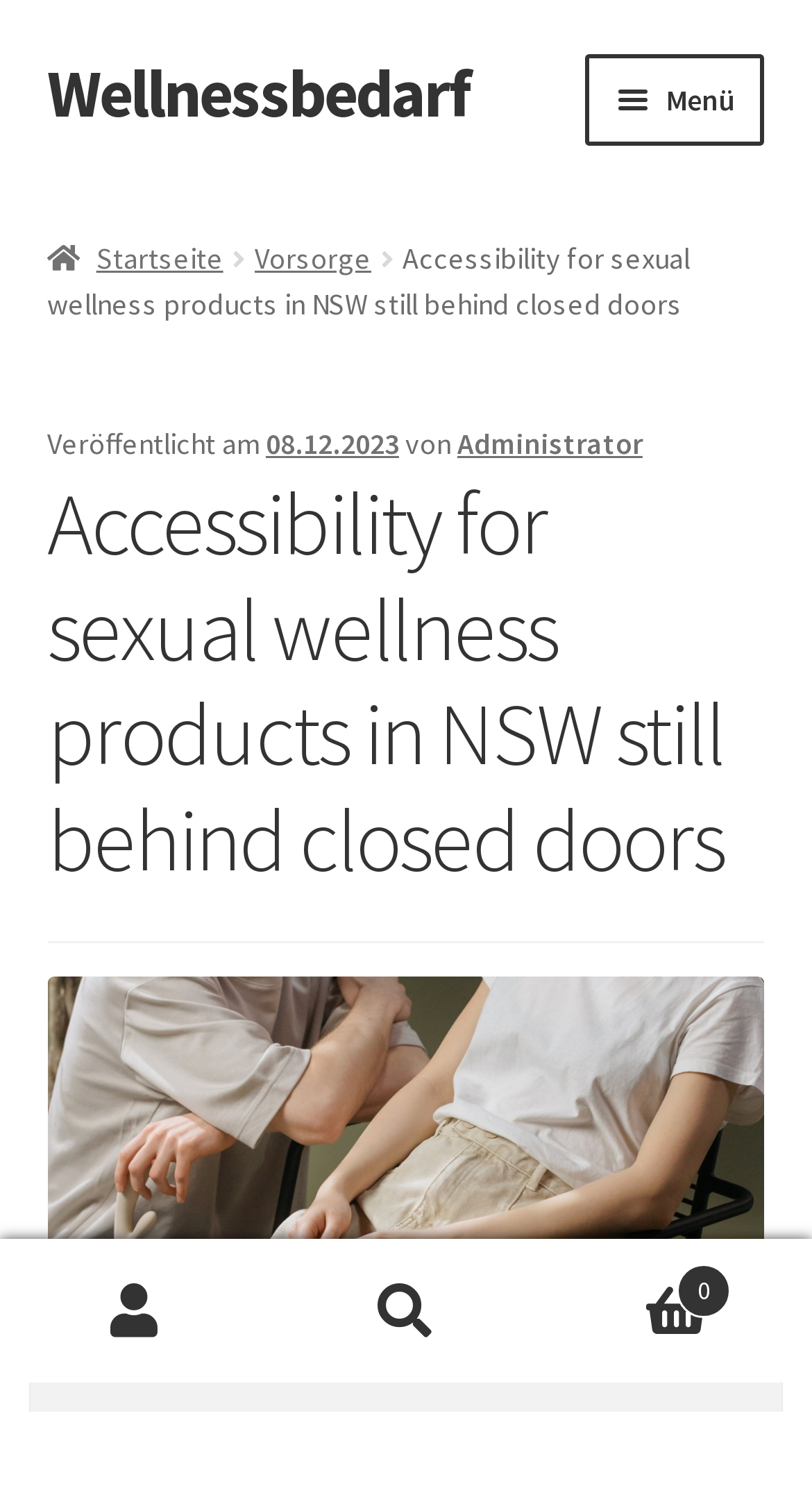Indicate the bounding box coordinates of the element that needs to be clicked to satisfy the following instruction: "search for products". The coordinates should be four float numbers between 0 and 1, i.e., [left, top, right, bottom].

[0.036, 0.875, 0.964, 0.939]